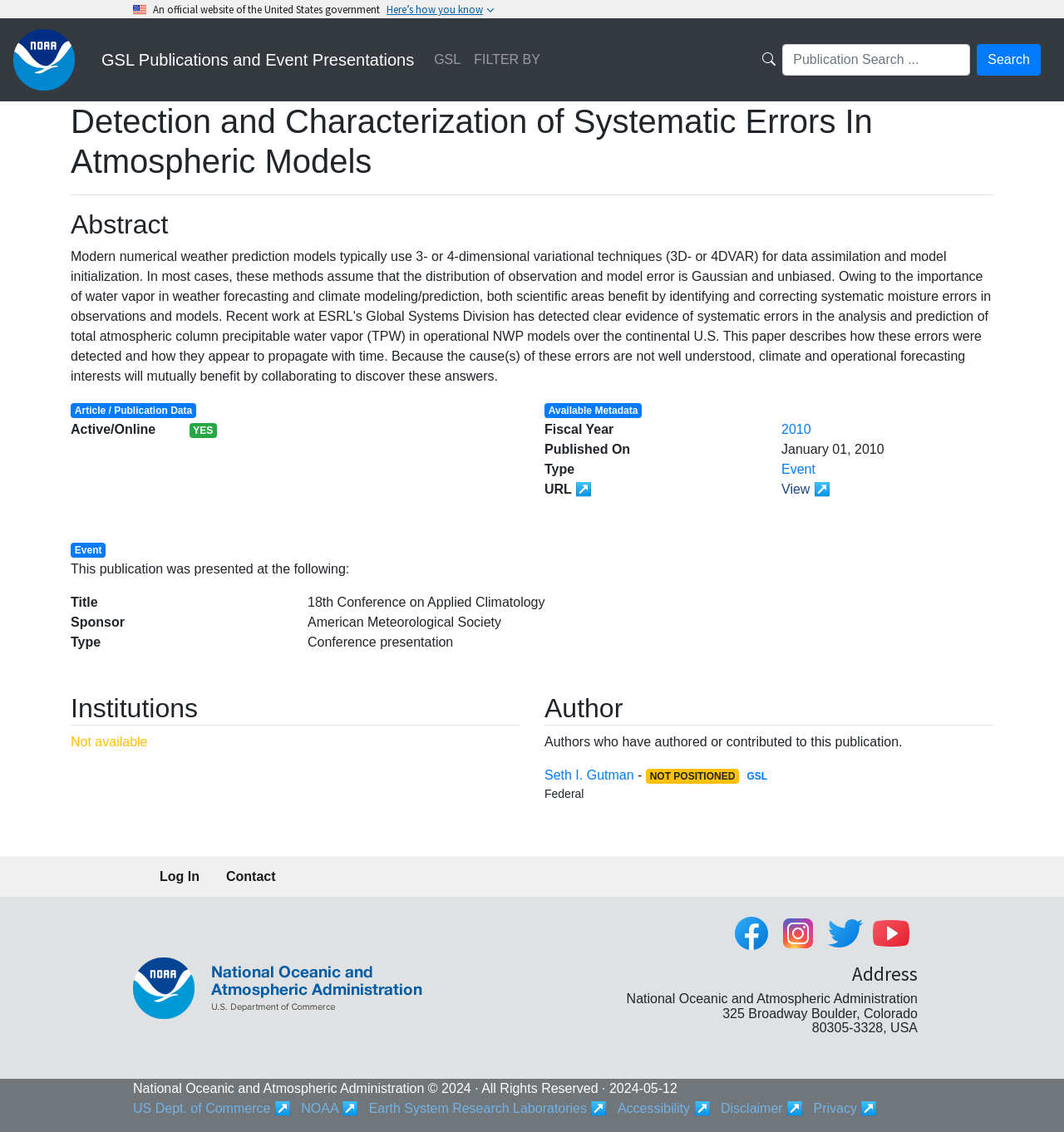Specify the bounding box coordinates of the region I need to click to perform the following instruction: "Visit the GSL homepage". The coordinates must be four float numbers in the range of 0 to 1, i.e., [left, top, right, bottom].

[0.095, 0.038, 0.389, 0.068]